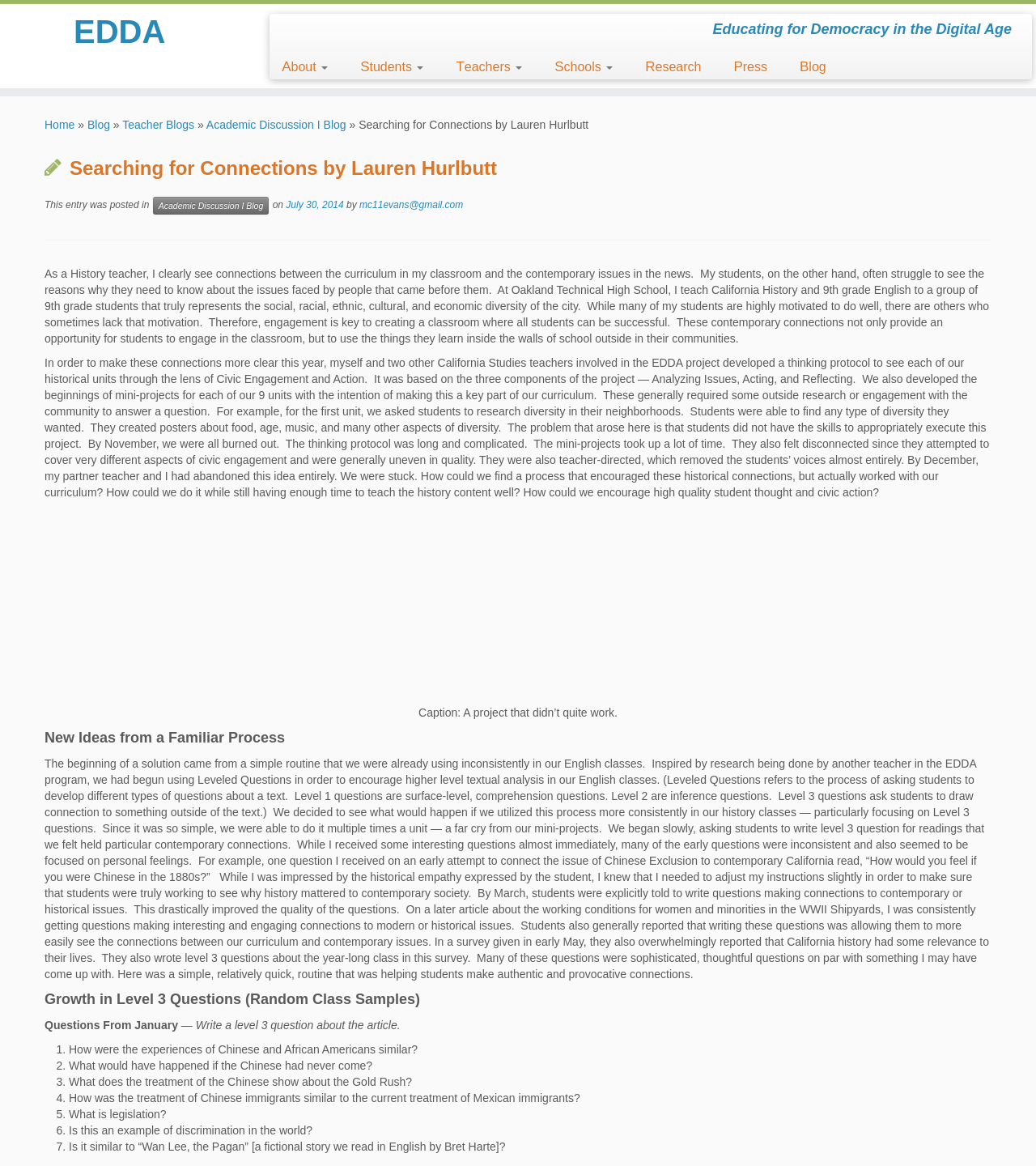Bounding box coordinates are specified in the format (top-left x, top-left y, bottom-right x, bottom-right y). All values are floating point numbers bounded between 0 and 1. Please provide the bounding box coordinate of the region this sentence describes: Press

[0.693, 0.047, 0.756, 0.068]